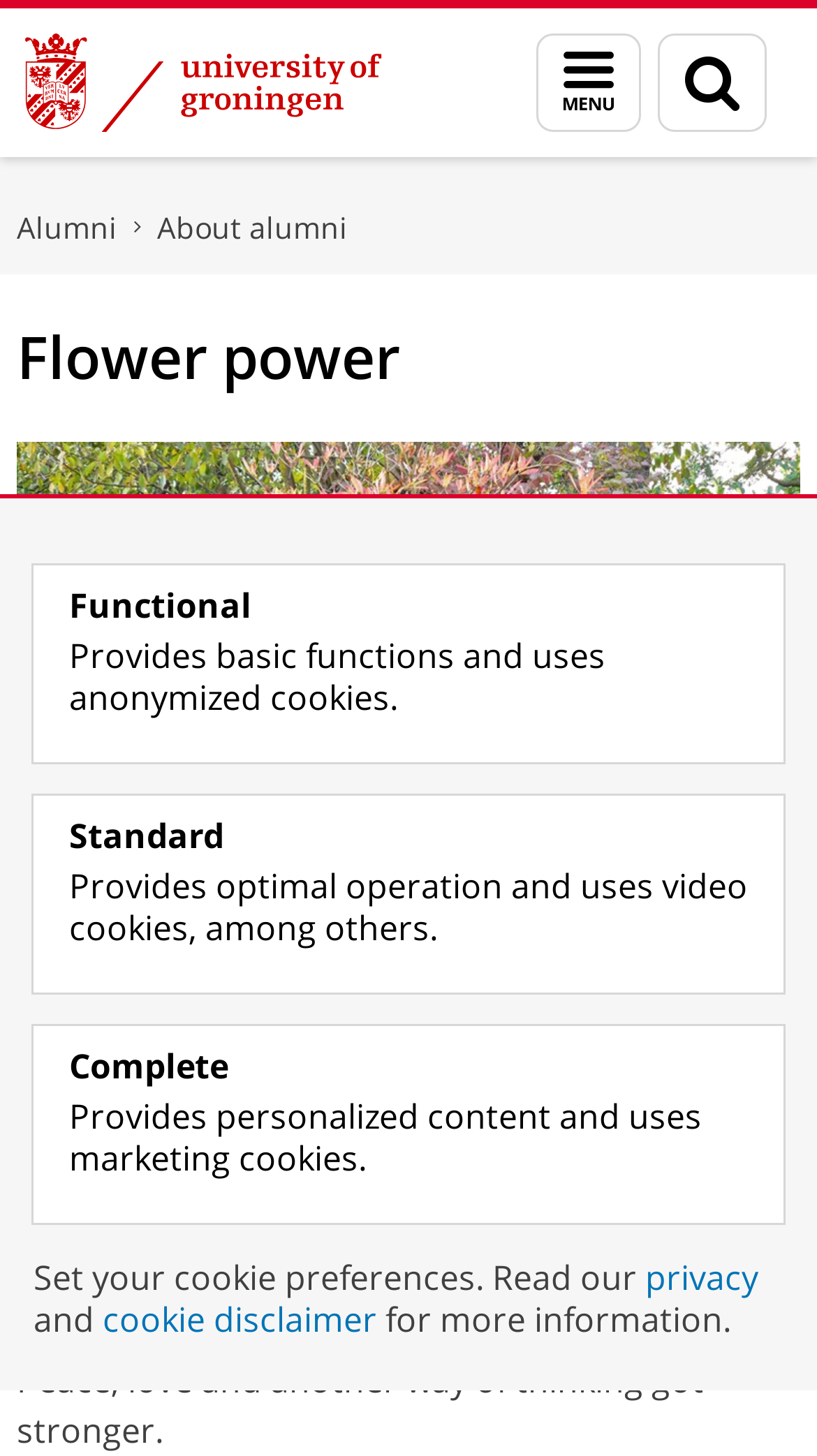Predict the bounding box of the UI element based on the description: "cookie disclaimer". The coordinates should be four float numbers between 0 and 1, formatted as [left, top, right, bottom].

[0.126, 0.89, 0.462, 0.922]